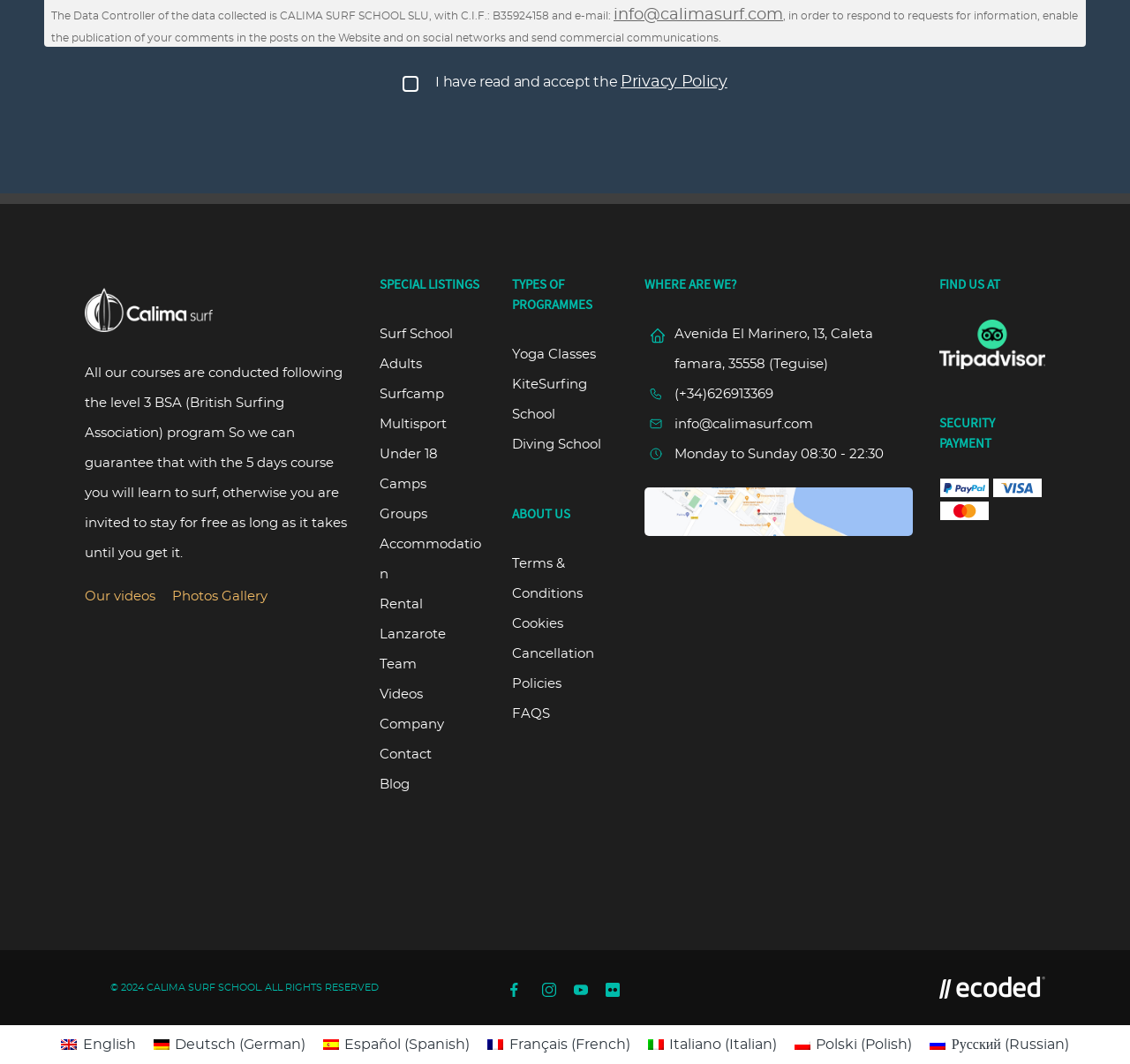Please identify the bounding box coordinates of the area I need to click to accomplish the following instruction: "Contact via phone number (+34)626913369".

[0.597, 0.364, 0.684, 0.377]